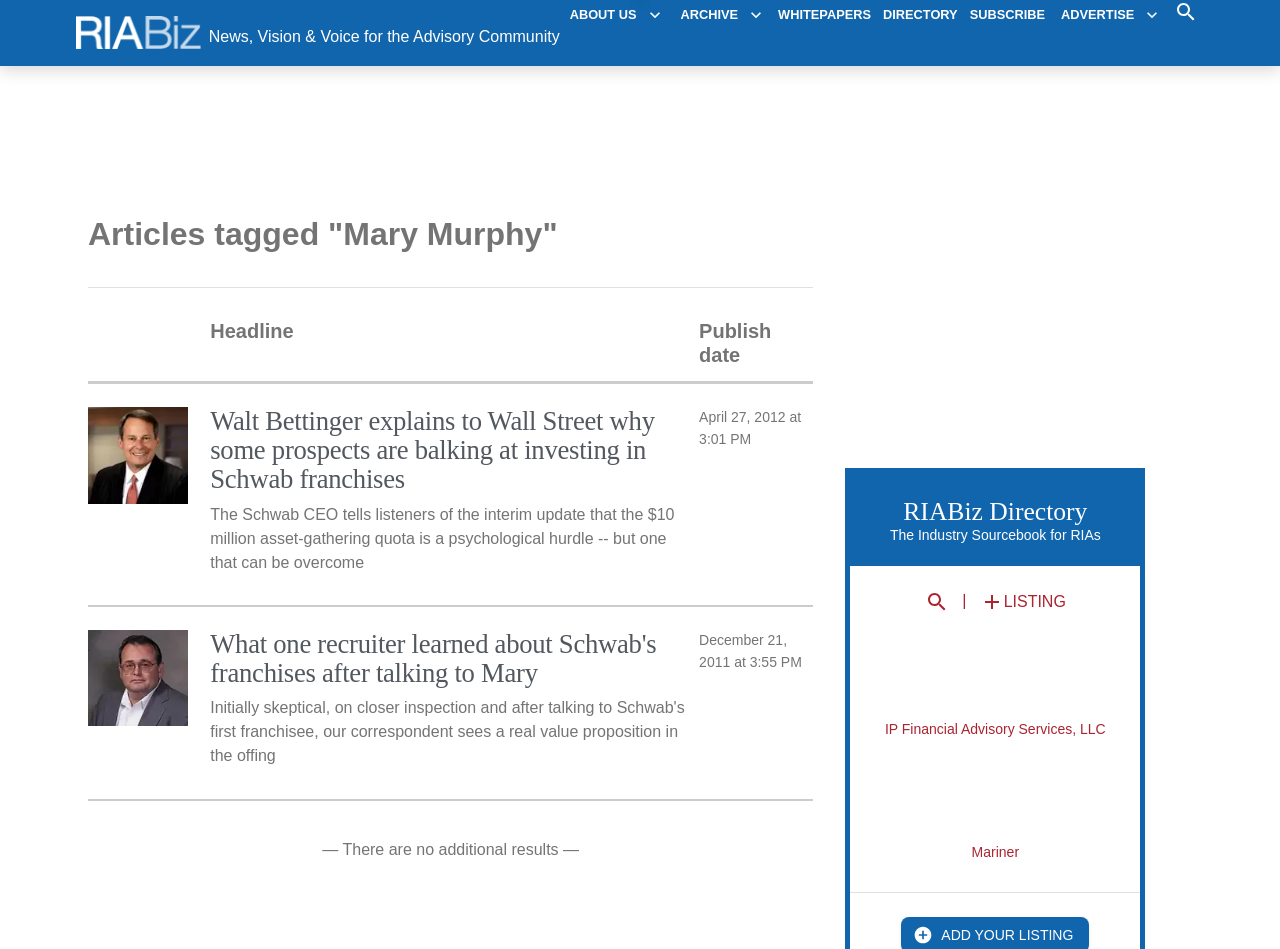Identify the bounding box coordinates of the HTML element based on this description: "parent_node: |".

[0.722, 0.622, 0.741, 0.647]